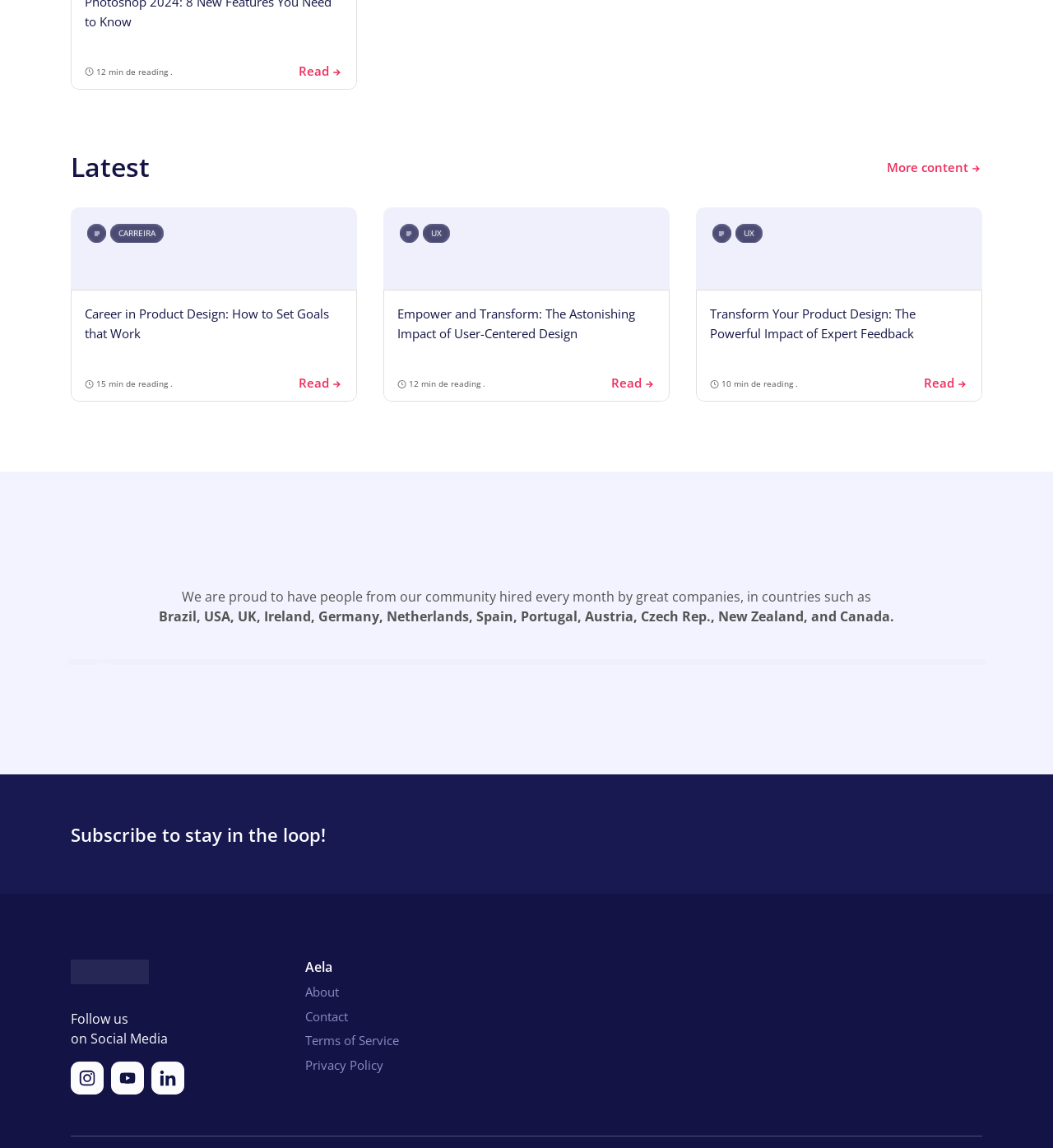Identify the bounding box for the described UI element. Provide the coordinates in (top-left x, top-left y, bottom-right x, bottom-right y) format with values ranging from 0 to 1: Terms of Service

[0.29, 0.899, 0.379, 0.913]